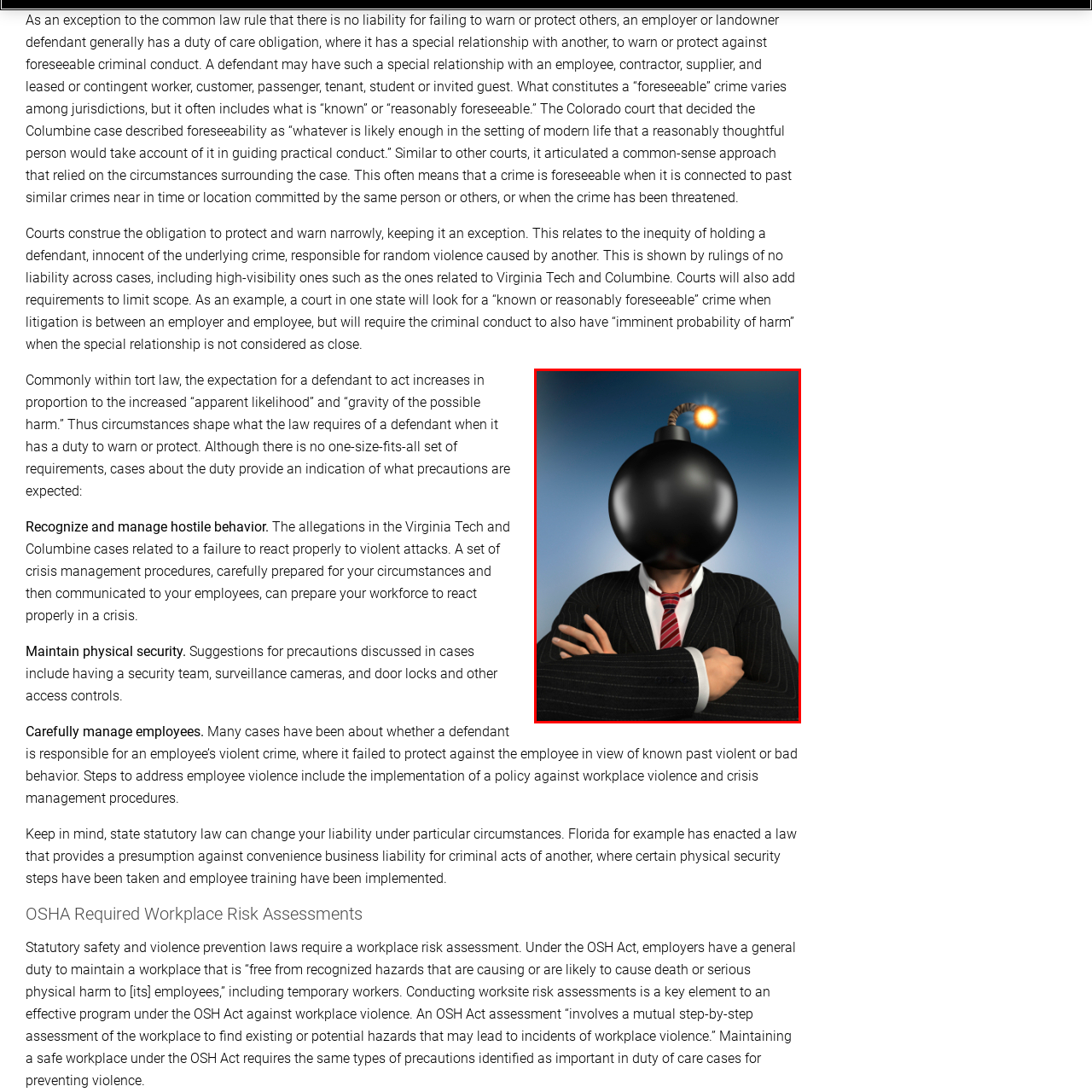What is replacing the figure's head?
View the image highlighted by the red bounding box and provide your answer in a single word or a brief phrase.

a bomb